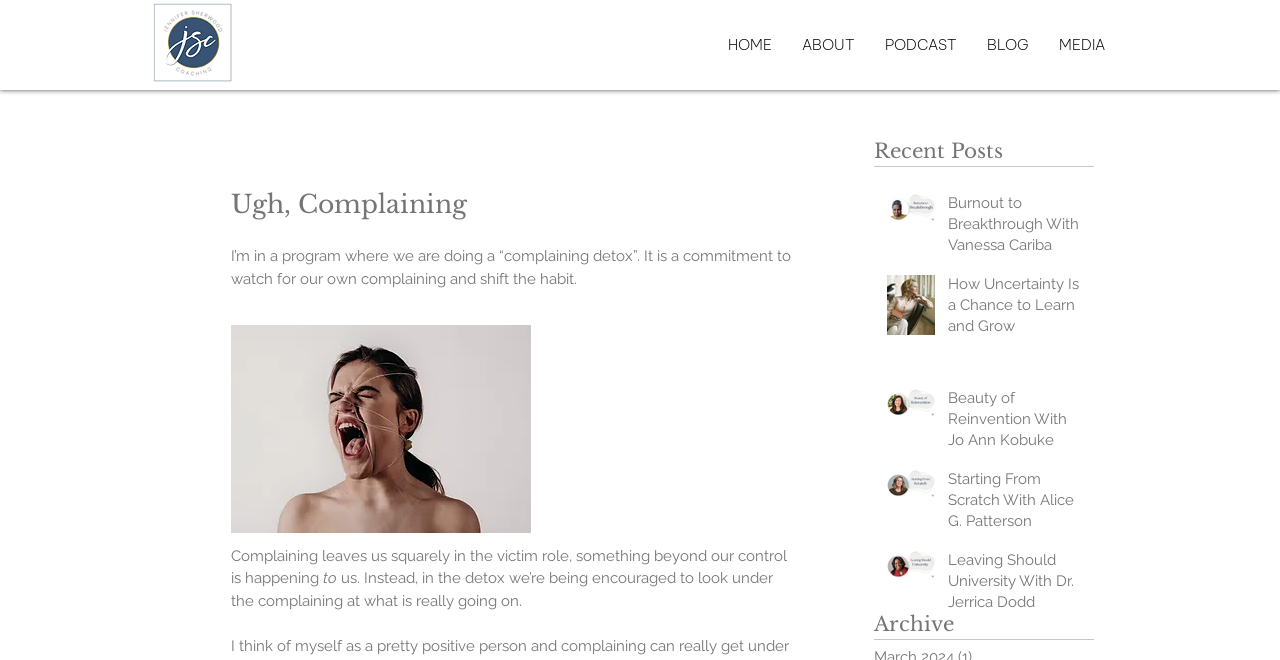What is the logo at the top left corner?
Look at the image and provide a short answer using one word or a phrase.

JSC Logo